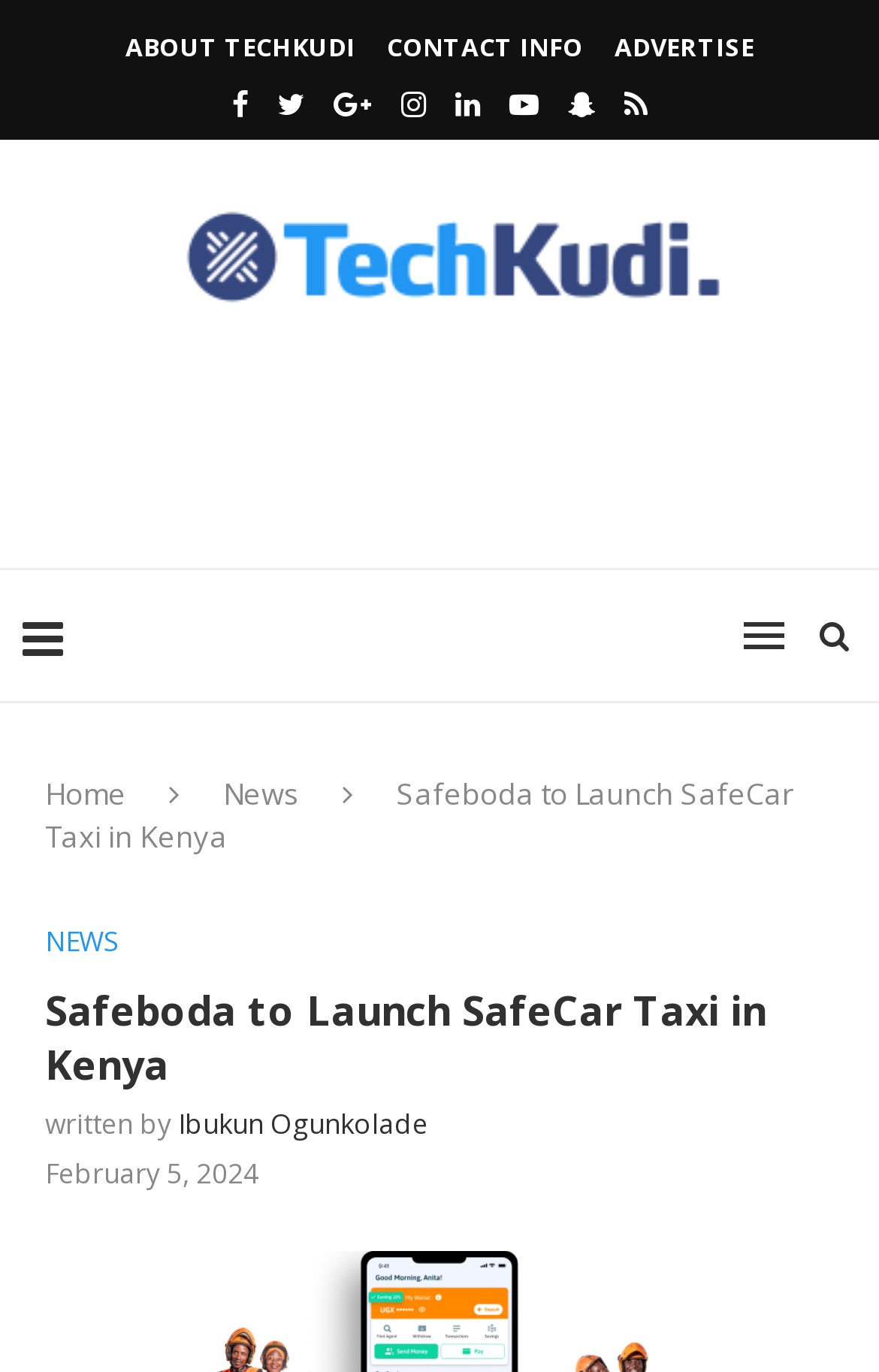Please extract the webpage's main title and generate its text content.

Safeboda to Launch SafeCar Taxi in Kenya